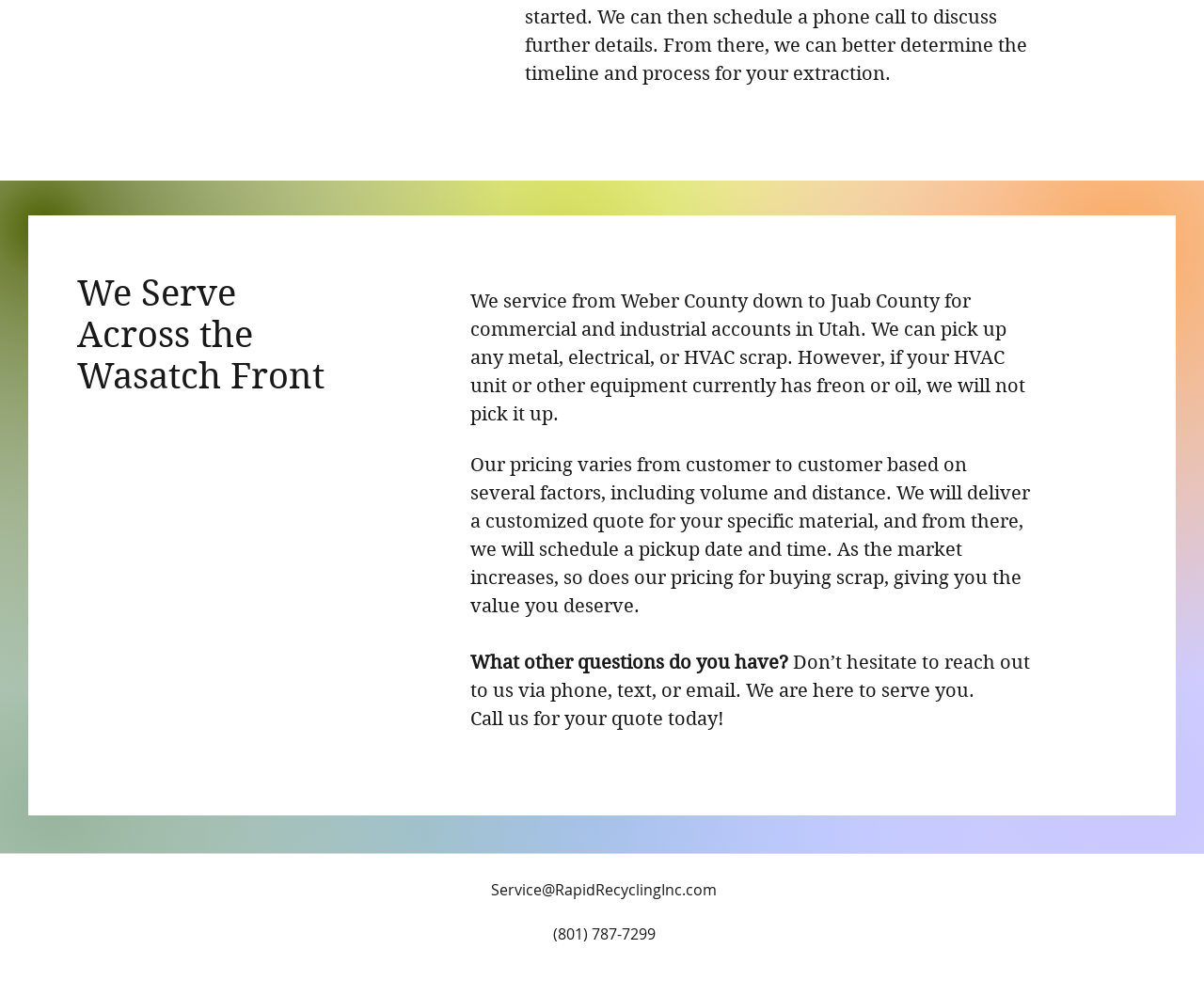Using the provided element description: "Service@RapidRecyclingInc.com", determine the bounding box coordinates of the corresponding UI element in the screenshot.

[0.408, 0.883, 0.595, 0.903]